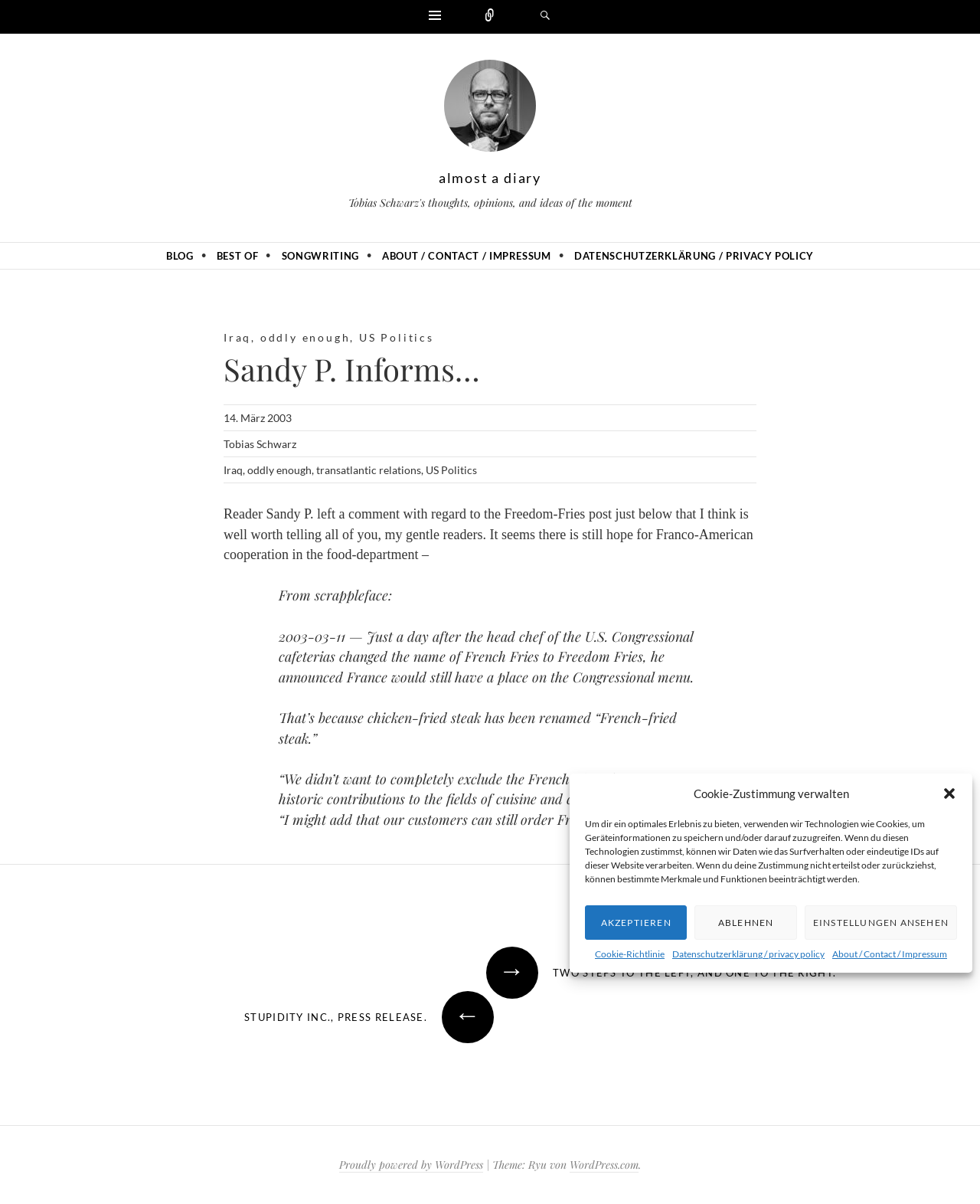What is the topic of the post?
Based on the screenshot, provide a one-word or short-phrase response.

Freedom Fries